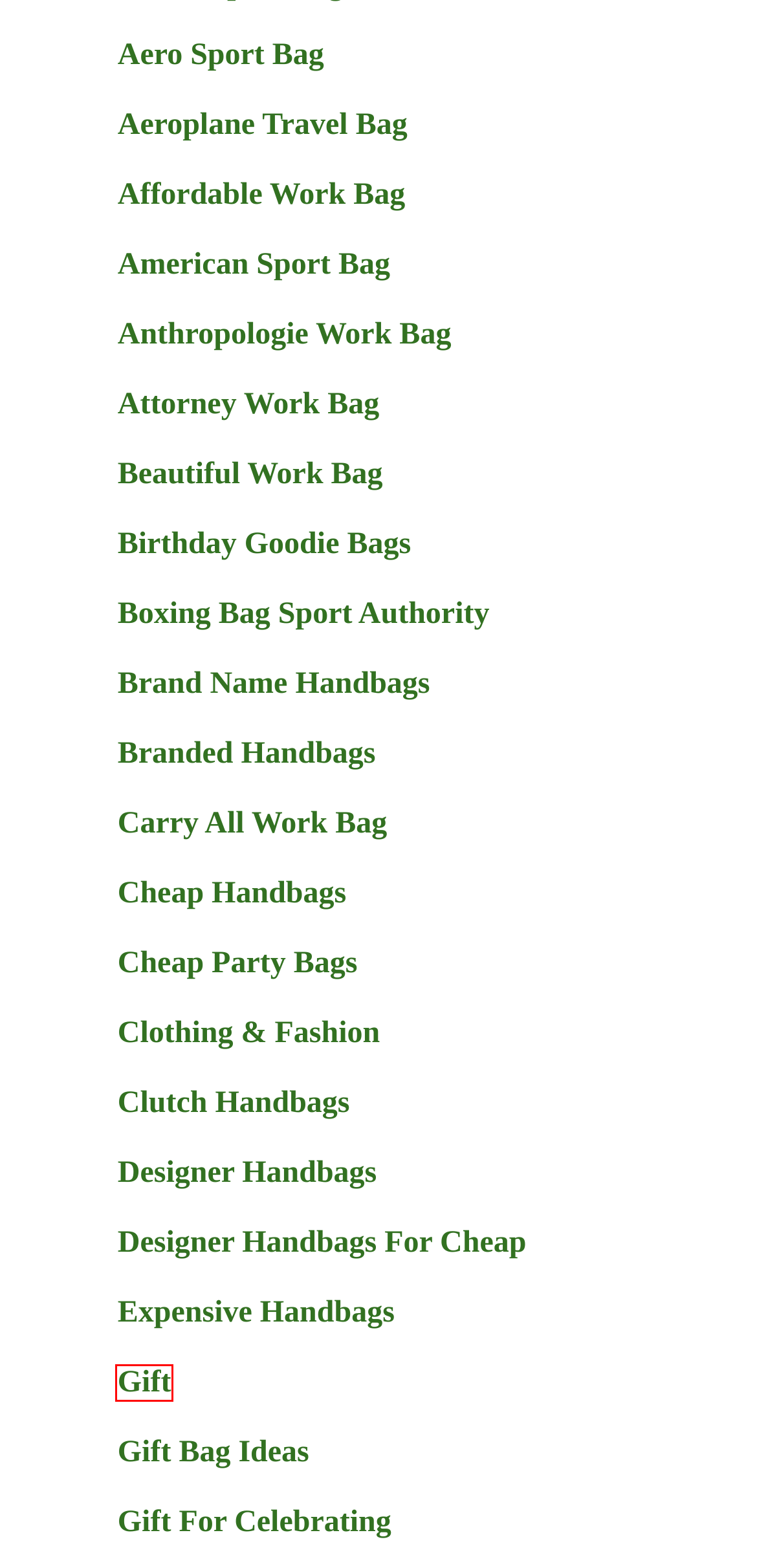Examine the screenshot of the webpage, which includes a red bounding box around an element. Choose the best matching webpage description for the page that will be displayed after clicking the element inside the red bounding box. Here are the candidates:
A. Aero Sport Bag | LWW-Bags
B. Expensive Handbags | LWW-Bags
C. Attorney Work Bag | LWW-Bags
D. Aeroplane Travel Bag | LWW-Bags
E. Brand Name Handbags | LWW-Bags
F. Designer Handbags For Cheap | LWW-Bags
G. Gift | LWW-Bags
H. Gift Bag Ideas | LWW-Bags

G